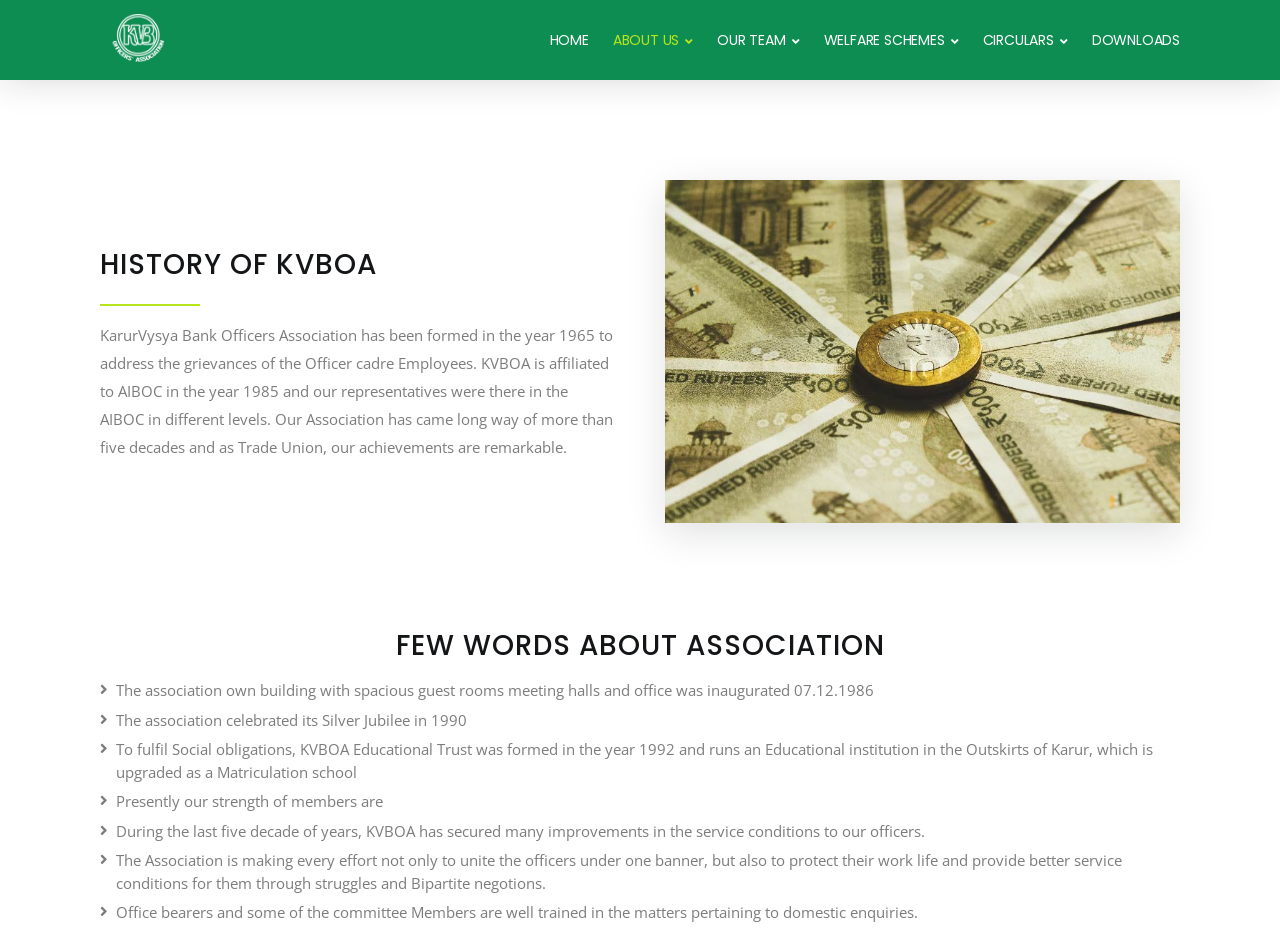Bounding box coordinates should be provided in the format (top-left x, top-left y, bottom-right x, bottom-right y) with all values between 0 and 1. Identify the bounding box for this UI element: WELFARE SCHEMES

[0.643, 0.0, 0.749, 0.085]